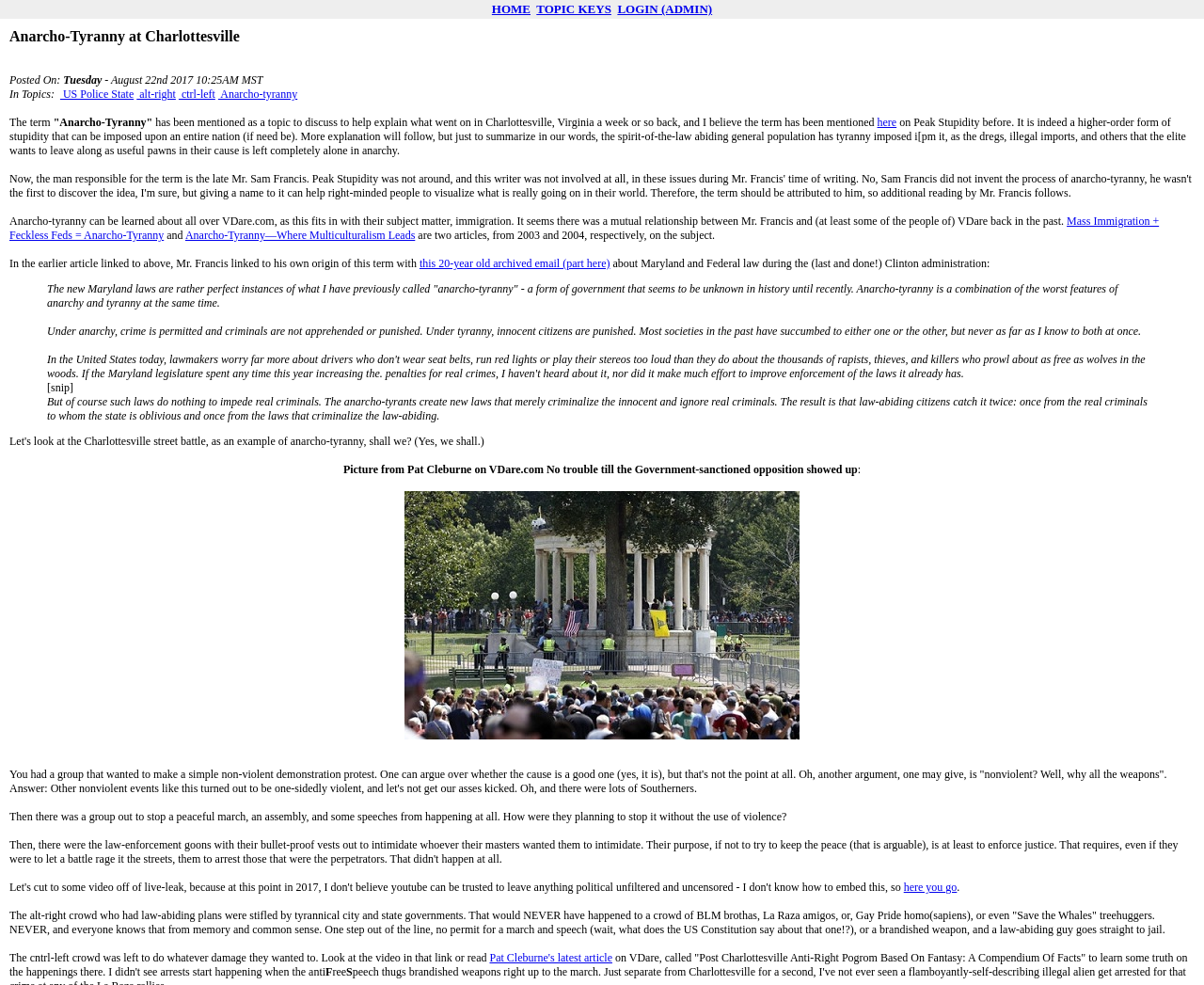Predict the bounding box of the UI element based on the description: "Home". The coordinates should be four float numbers between 0 and 1, formatted as [left, top, right, bottom].

None